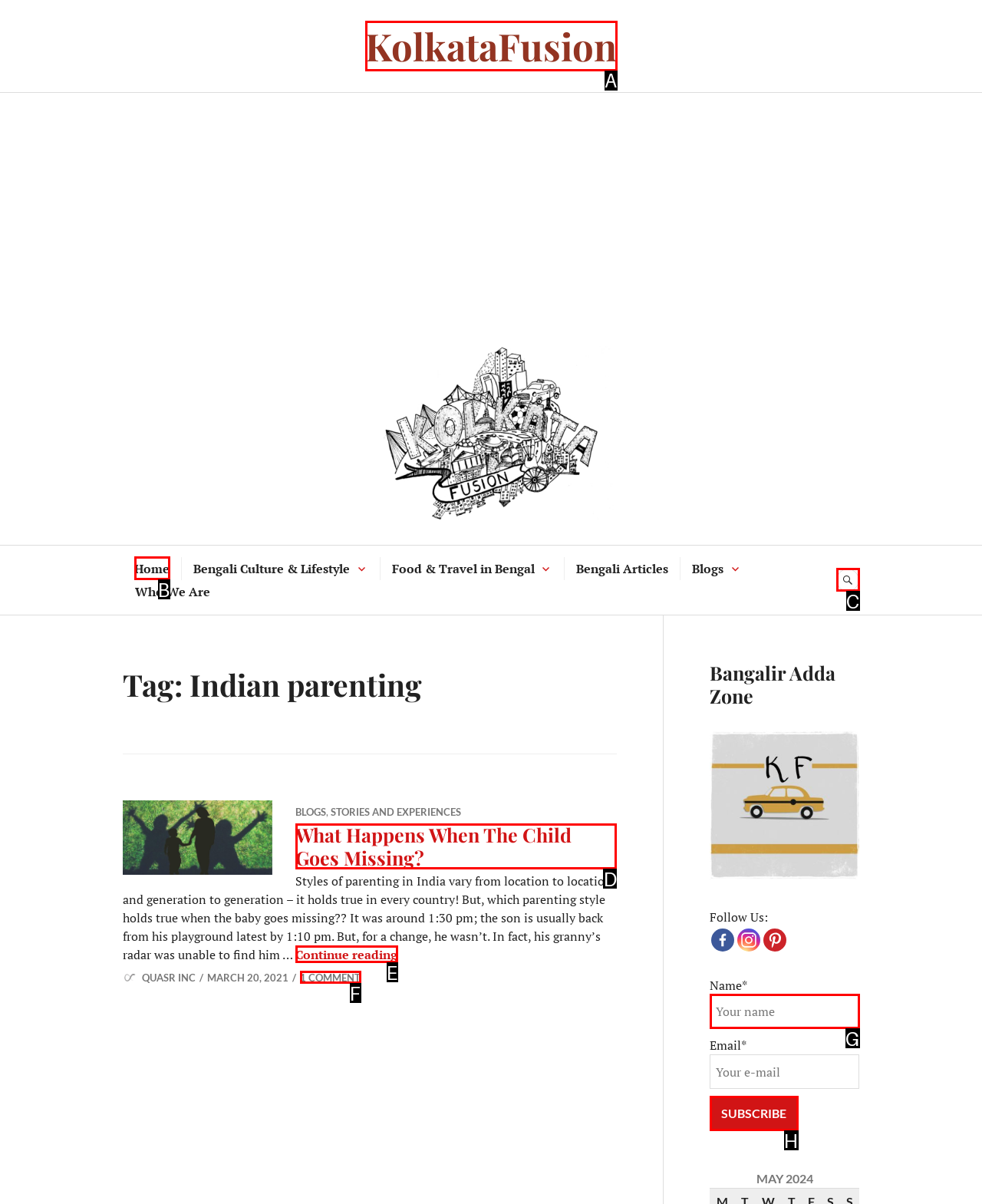Select the HTML element that needs to be clicked to carry out the task: Read the article 'What Happens When The Child Goes Missing?'
Provide the letter of the correct option.

D